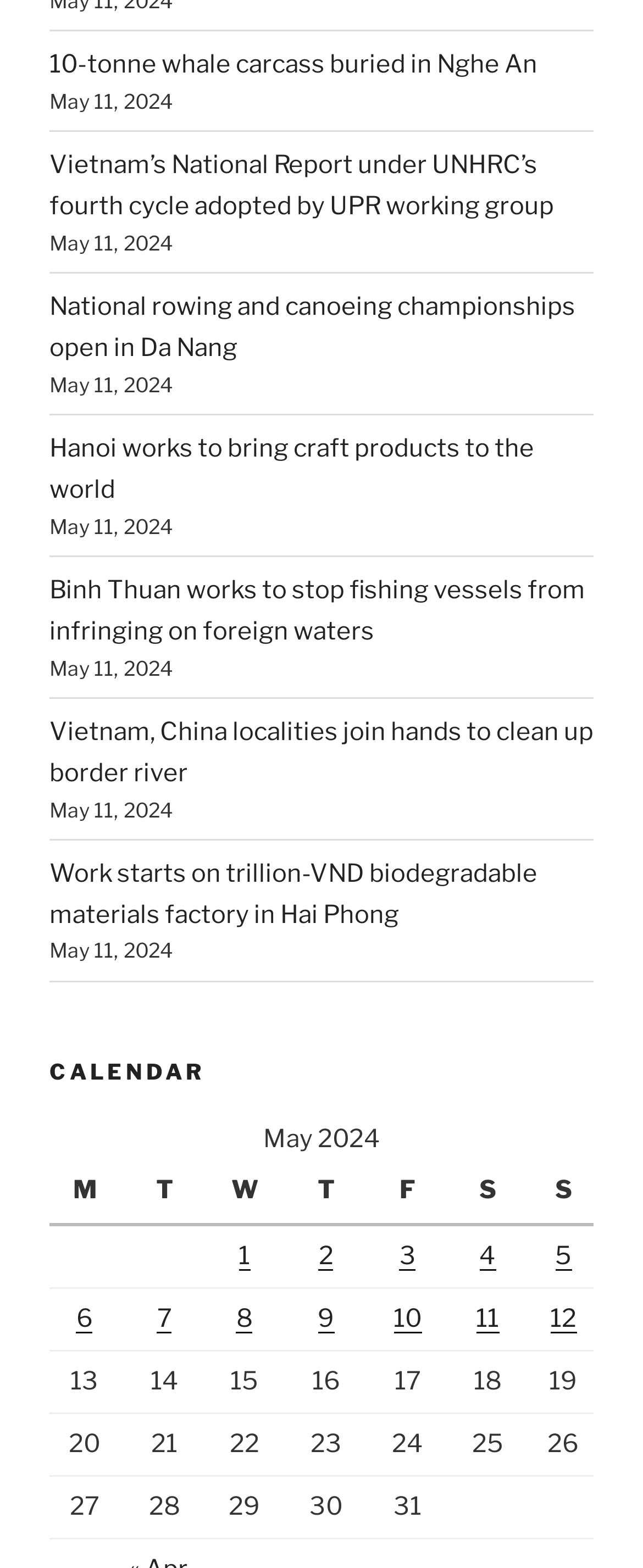Predict the bounding box coordinates of the area that should be clicked to accomplish the following instruction: "View news about 10-tonne whale carcass buried in Nghe An". The bounding box coordinates should consist of four float numbers between 0 and 1, i.e., [left, top, right, bottom].

[0.077, 0.031, 0.836, 0.05]